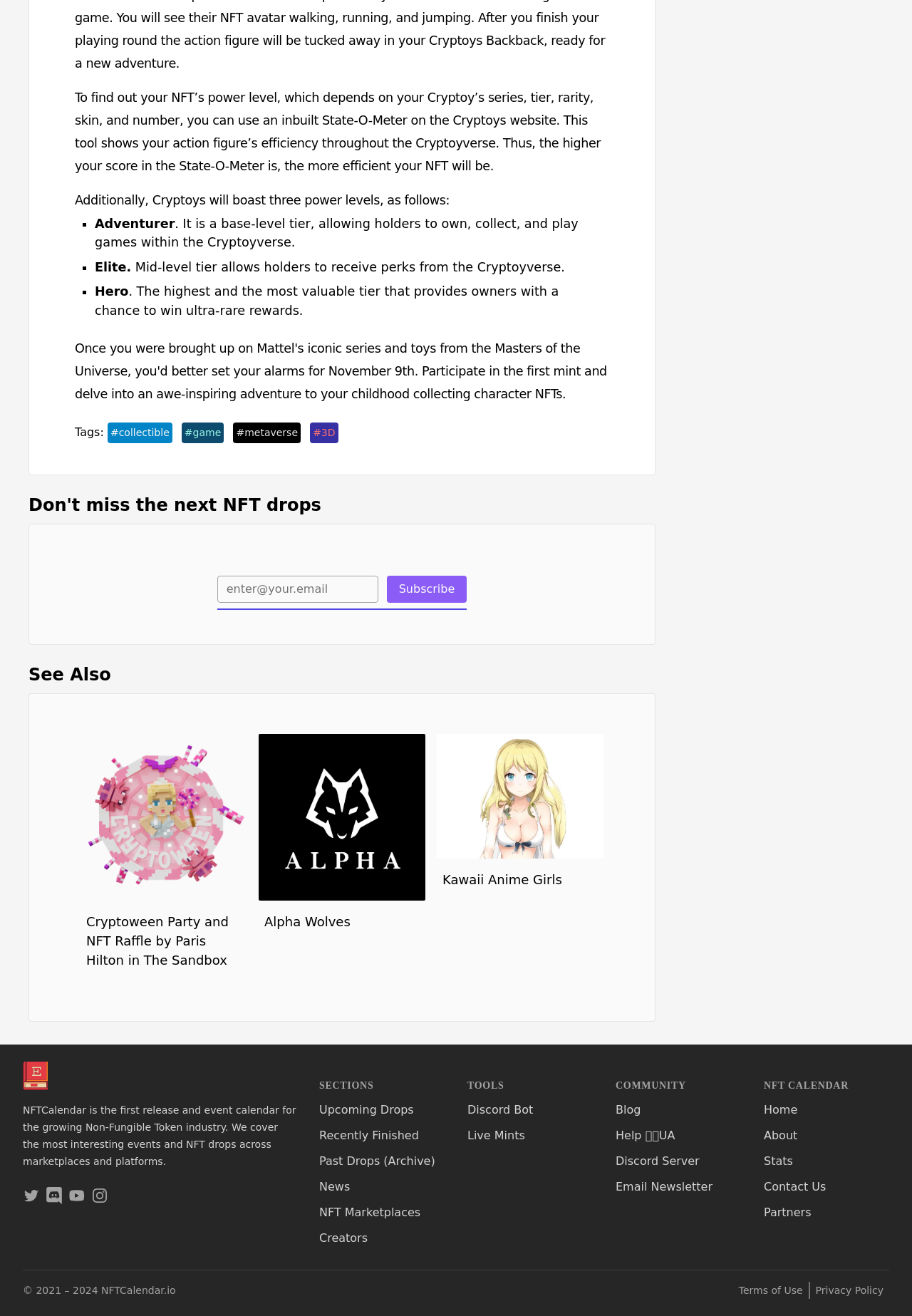Predict the bounding box of the UI element based on this description: "News".

[0.35, 0.897, 0.384, 0.907]